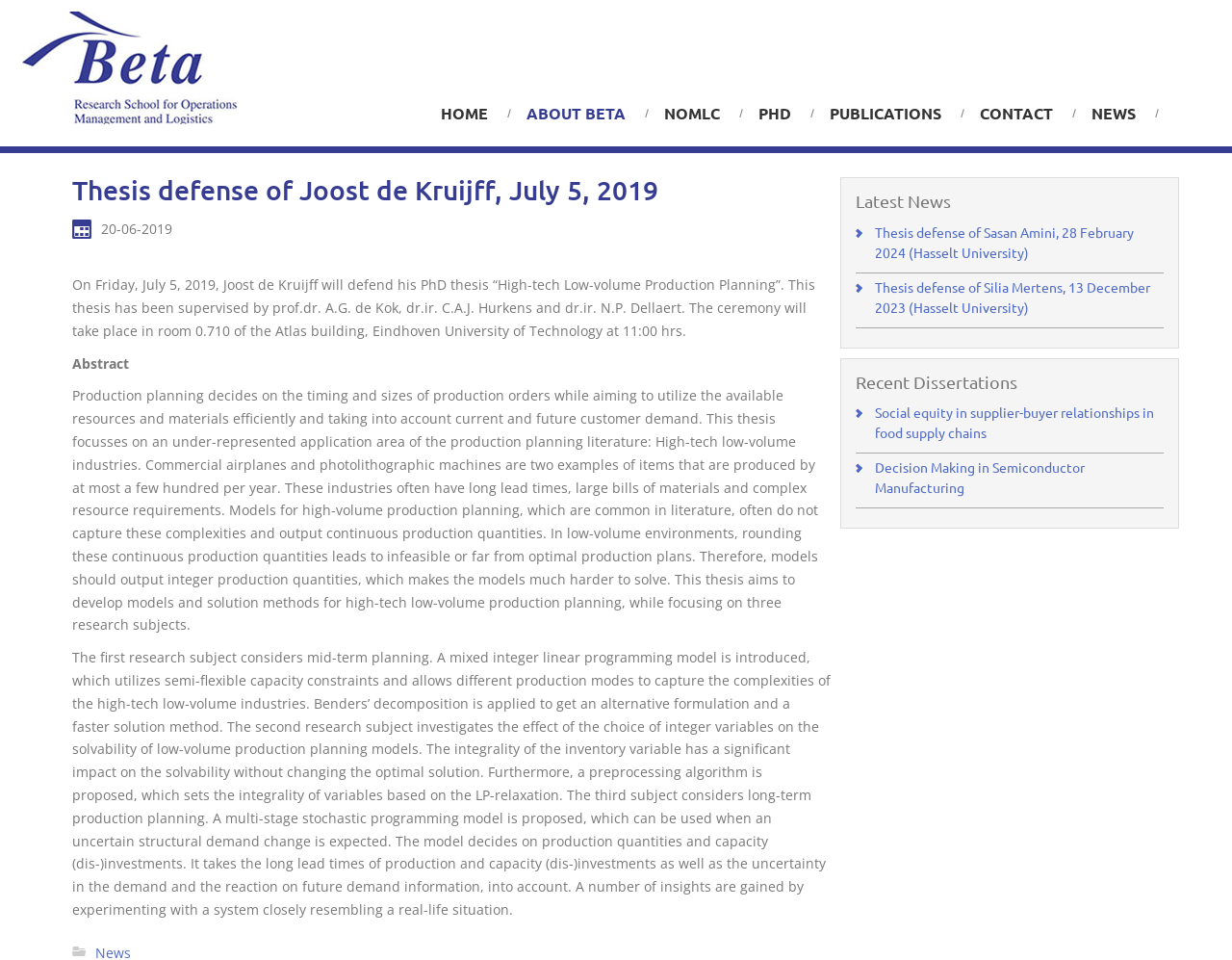Please determine the bounding box coordinates of the clickable area required to carry out the following instruction: "Read about High-tech Low-volume Production Planning". The coordinates must be four float numbers between 0 and 1, represented as [left, top, right, bottom].

[0.059, 0.287, 0.662, 0.354]